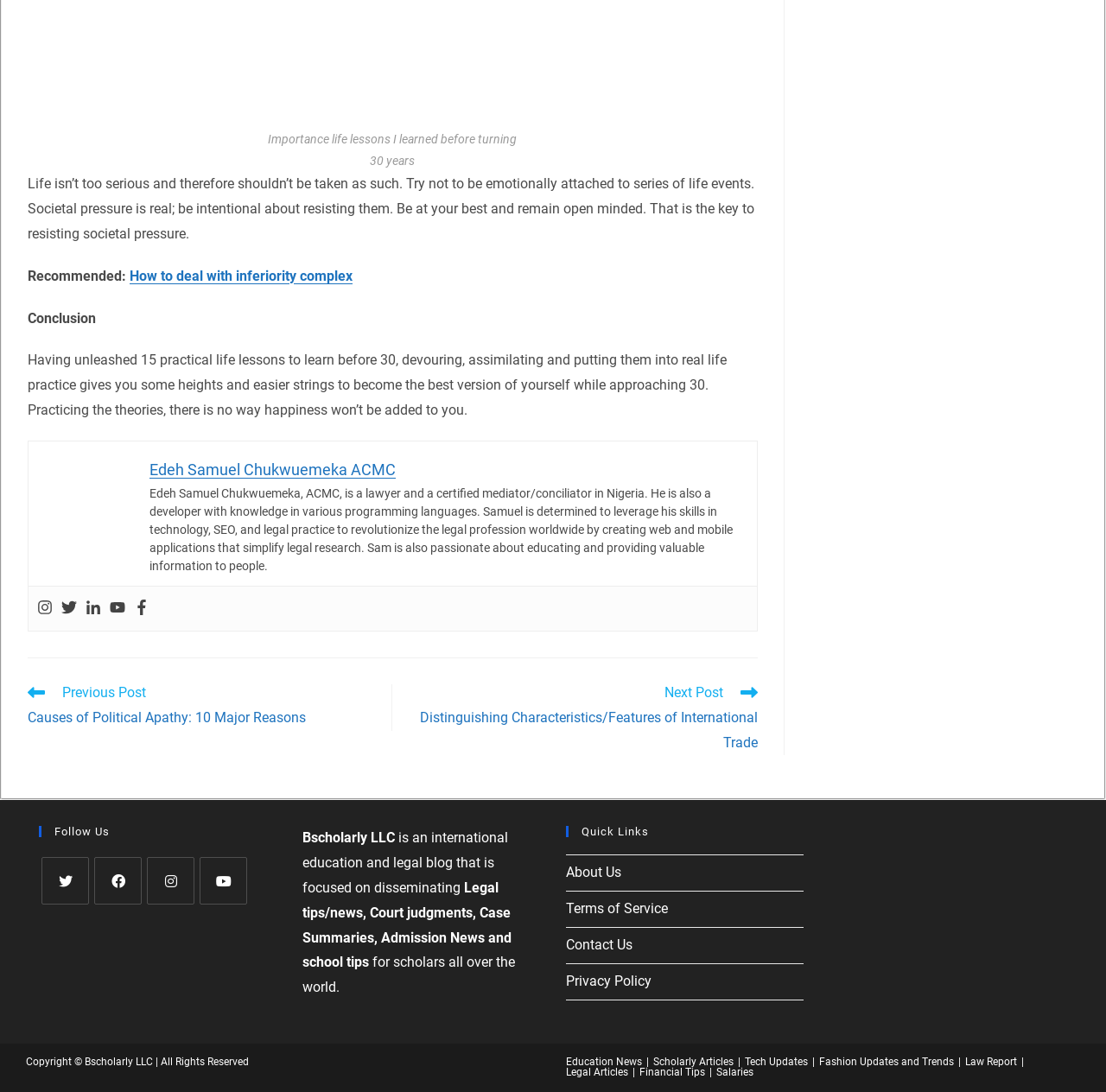Please find the bounding box coordinates of the section that needs to be clicked to achieve this instruction: "Follow the author on Instagram".

[0.055, 0.549, 0.07, 0.566]